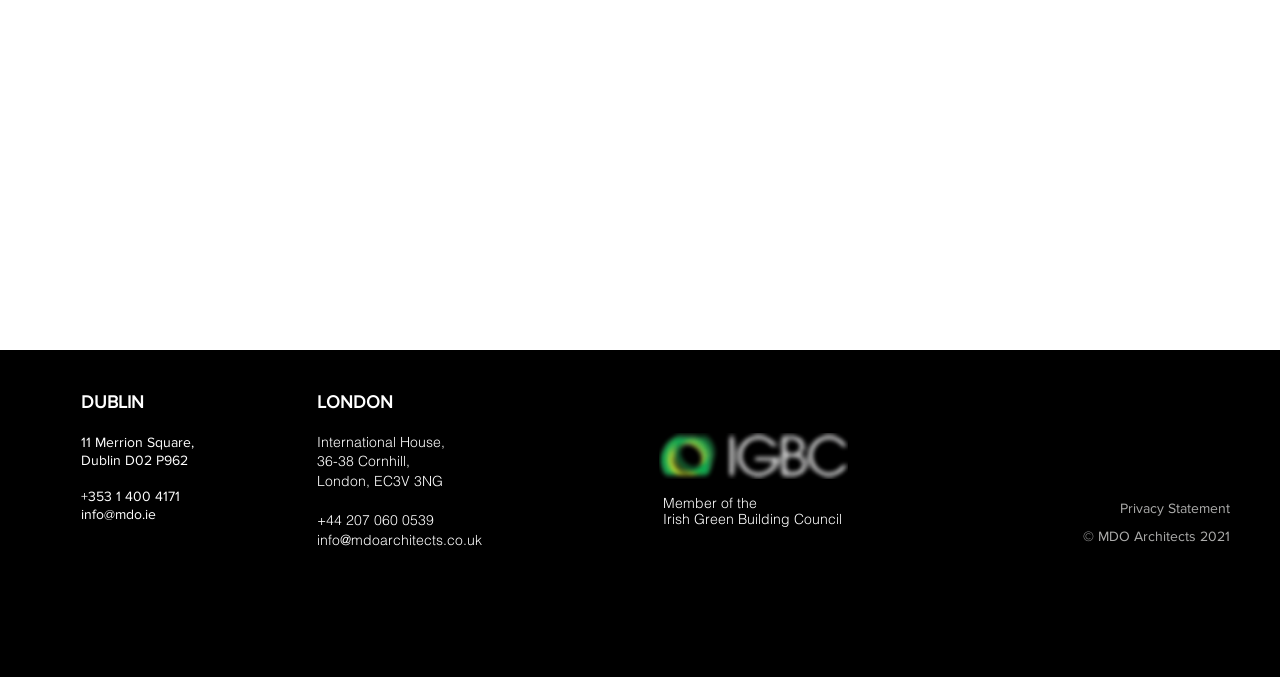Find the bounding box coordinates of the UI element according to this description: "Privacy Statement".

[0.875, 0.739, 0.961, 0.762]